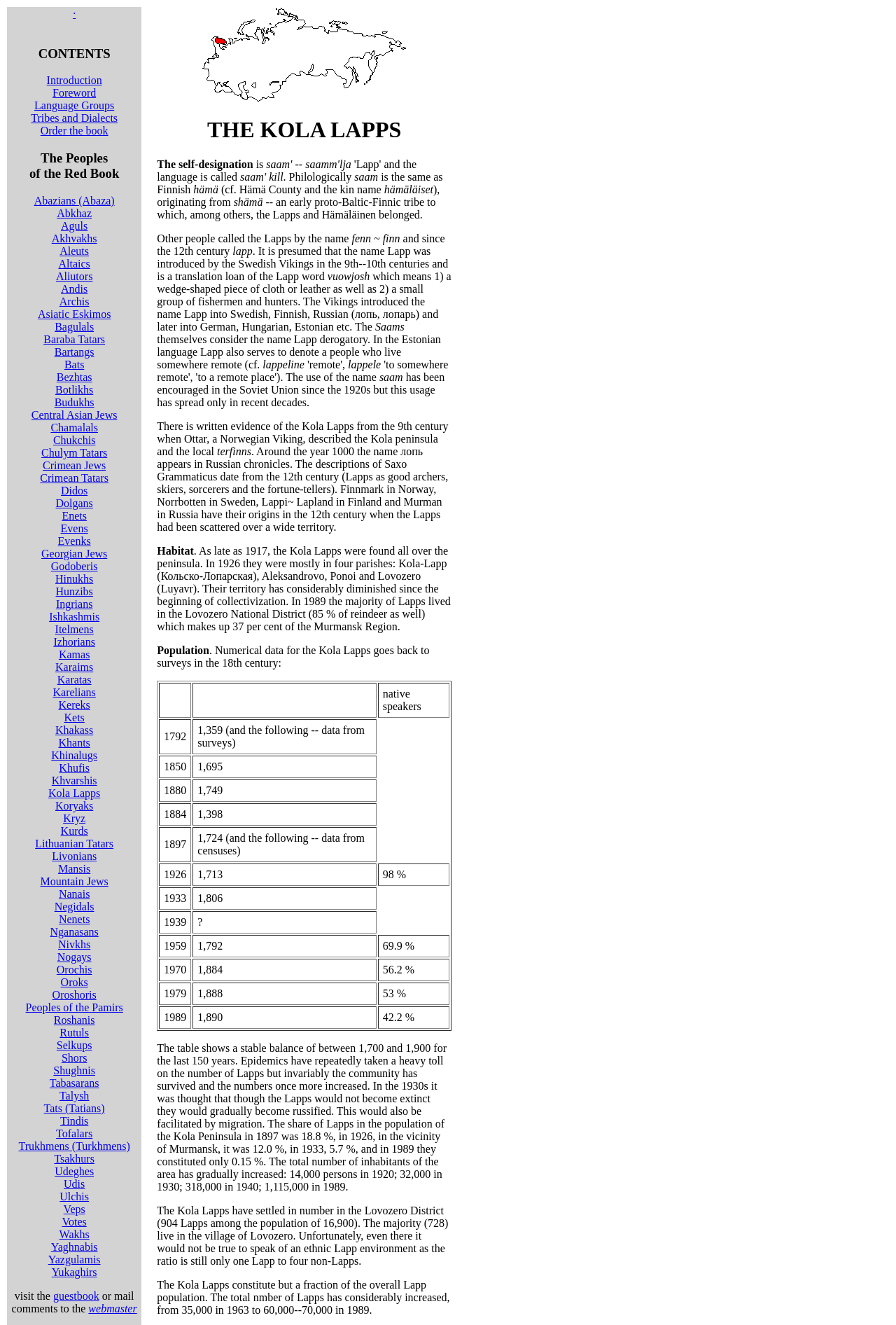Determine the bounding box coordinates of the UI element described by: "parent_node: THE KOLA LAPPS".

[0.226, 0.07, 0.454, 0.079]